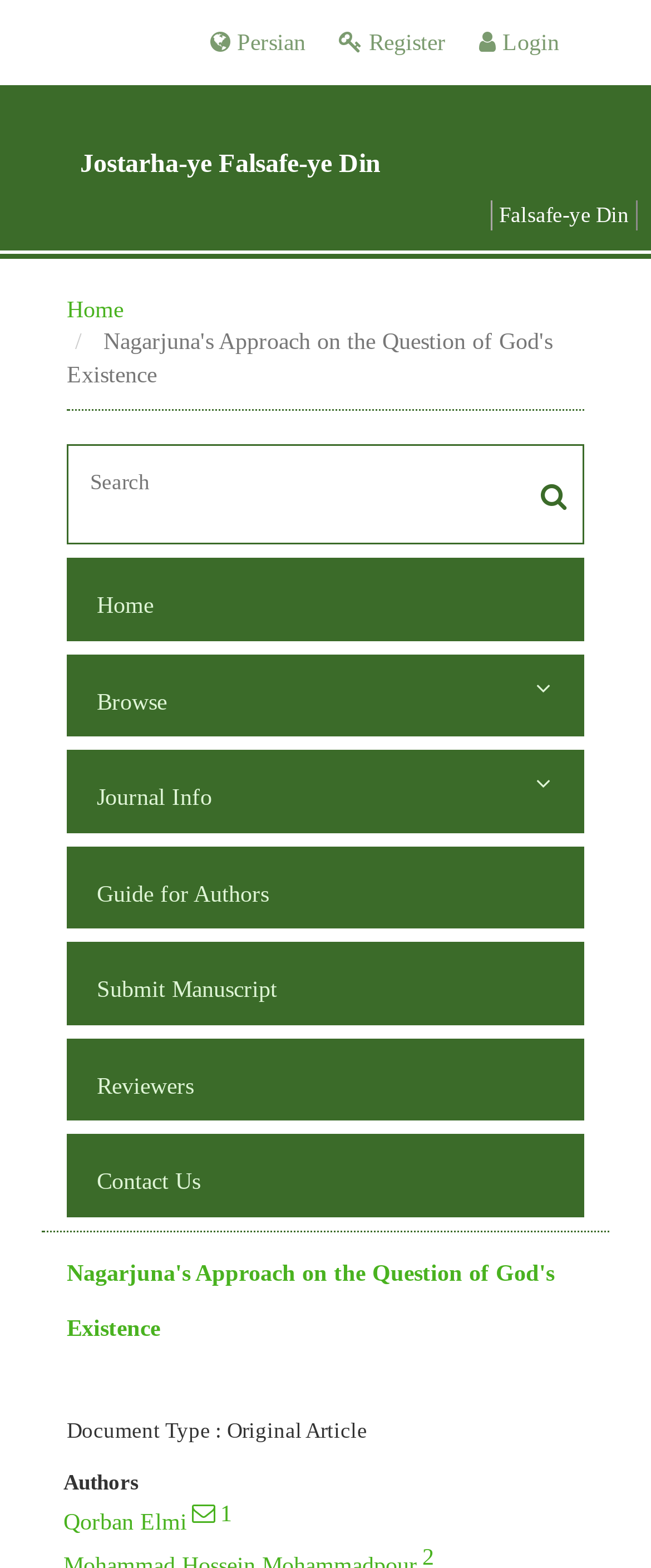Could you locate the bounding box coordinates for the section that should be clicked to accomplish this task: "read the article".

[0.103, 0.802, 0.851, 0.855]